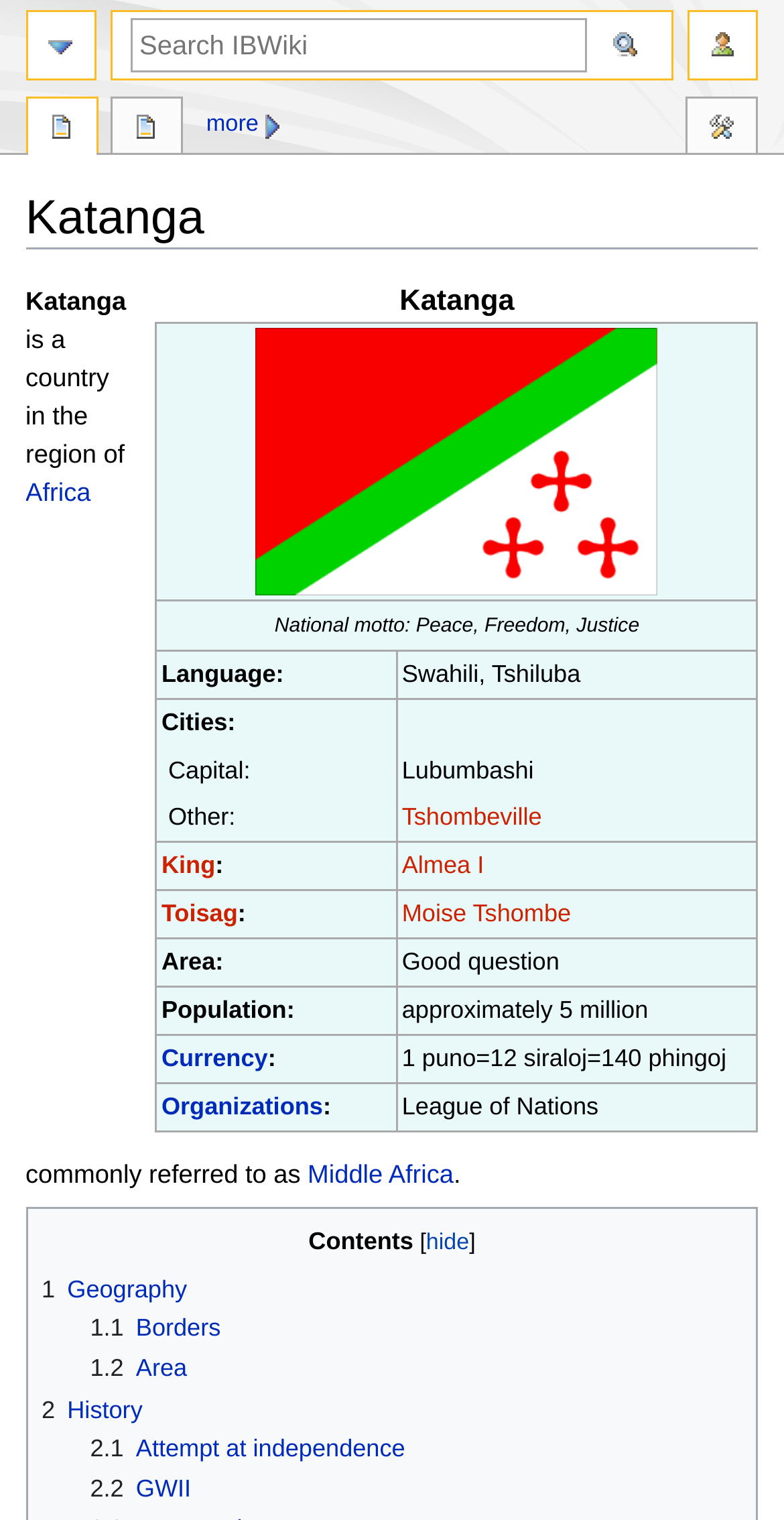Please provide the bounding box coordinates for the element that needs to be clicked to perform the instruction: "Click on the link to navigate to the Africa page". The coordinates must consist of four float numbers between 0 and 1, formatted as [left, top, right, bottom].

[0.033, 0.315, 0.116, 0.334]